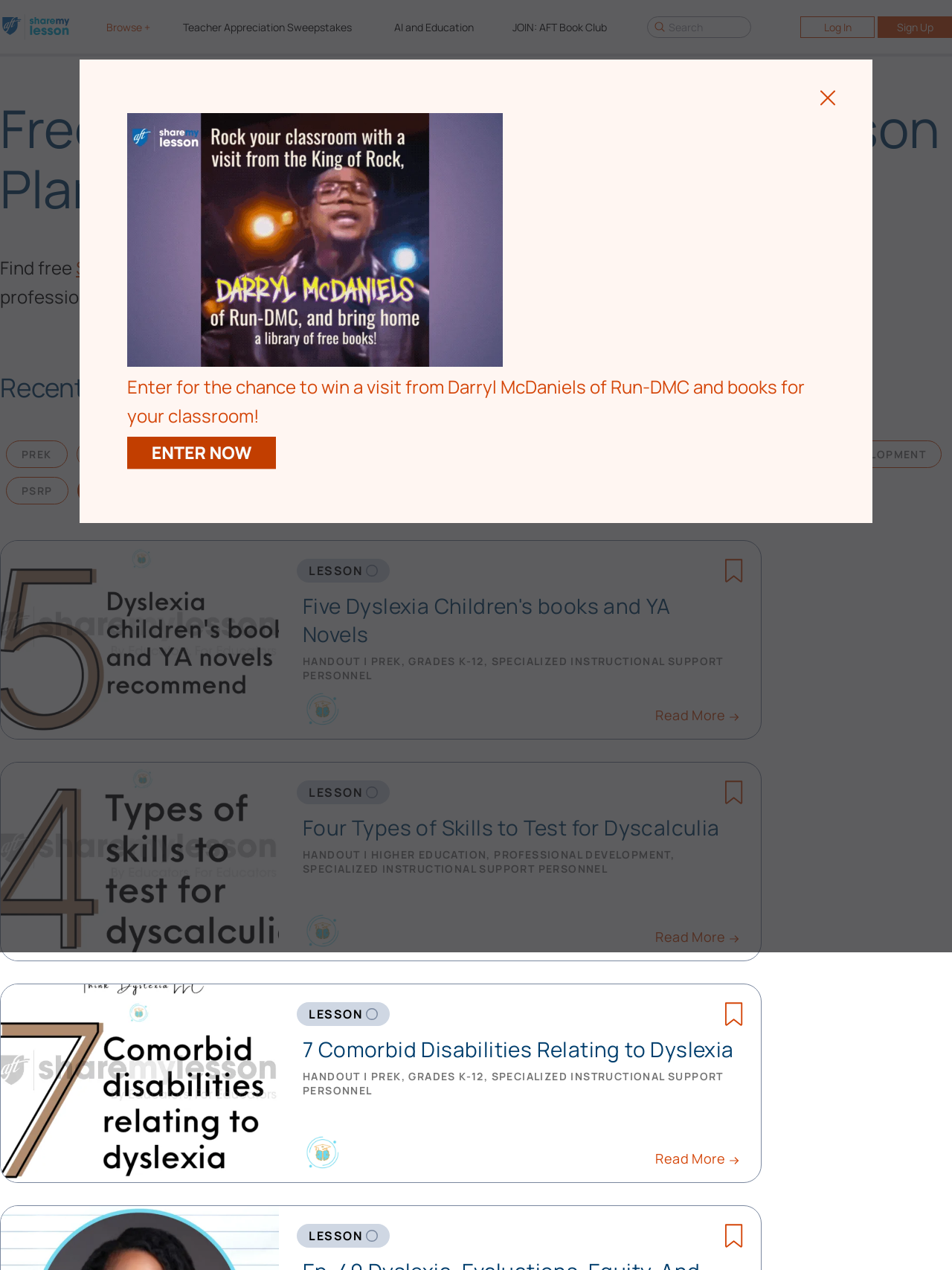What is the logo of the website?
Please use the image to provide a one-word or short phrase answer.

Share my lesson logo